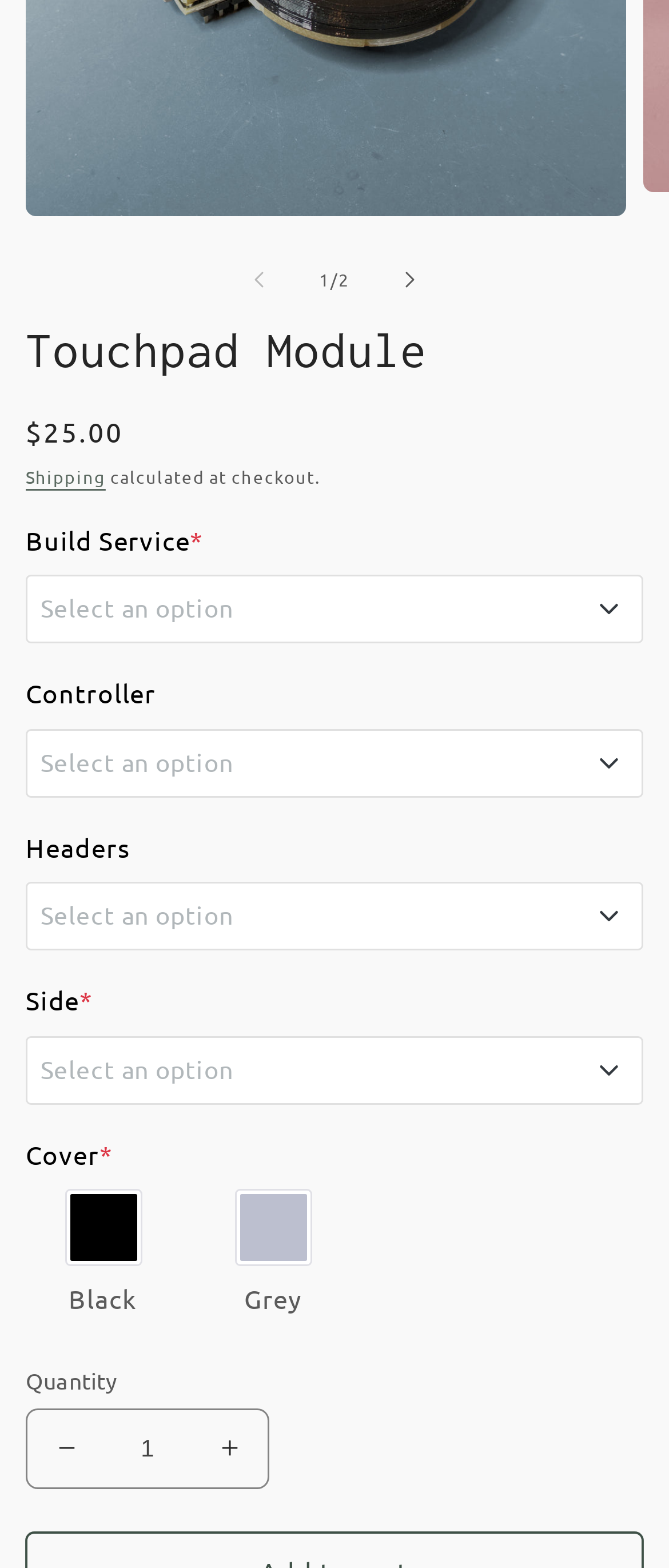Based on the element description "Shipping", predict the bounding box coordinates of the UI element.

[0.038, 0.295, 0.158, 0.311]